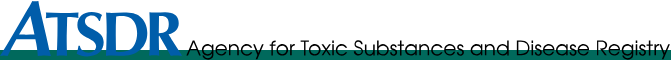Offer a detailed narrative of the scene shown in the image.

The image displays the logo of the ATSDR (Agency for Toxic Substances and Disease Registry), a crucial federal agency focused on protecting public health from hazardous substances. The logo features "ATSDR" prominently in blue, emphasizing its identity, followed by its full name in a smaller, black font. This visual representation is part of a header on a webpage discussing policy and regulatory changes related to child care safety and environmental health. The design aims to convey authority and trustworthiness, reflecting the agency's mission to provide information and resources on toxic substances and promote safe practices in environments where children spend time.